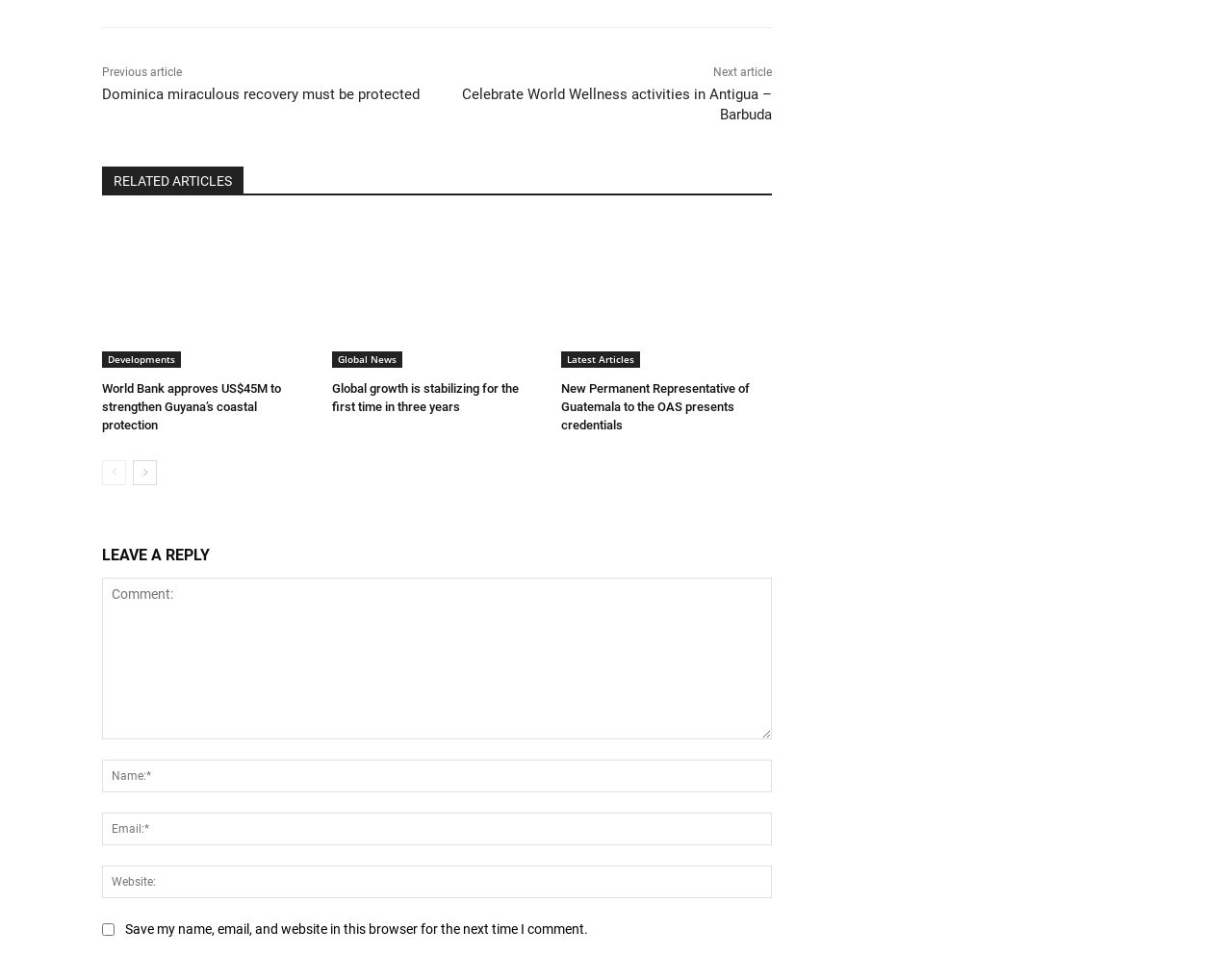Extract the bounding box of the UI element described as: "Global News".

[0.269, 0.368, 0.326, 0.385]